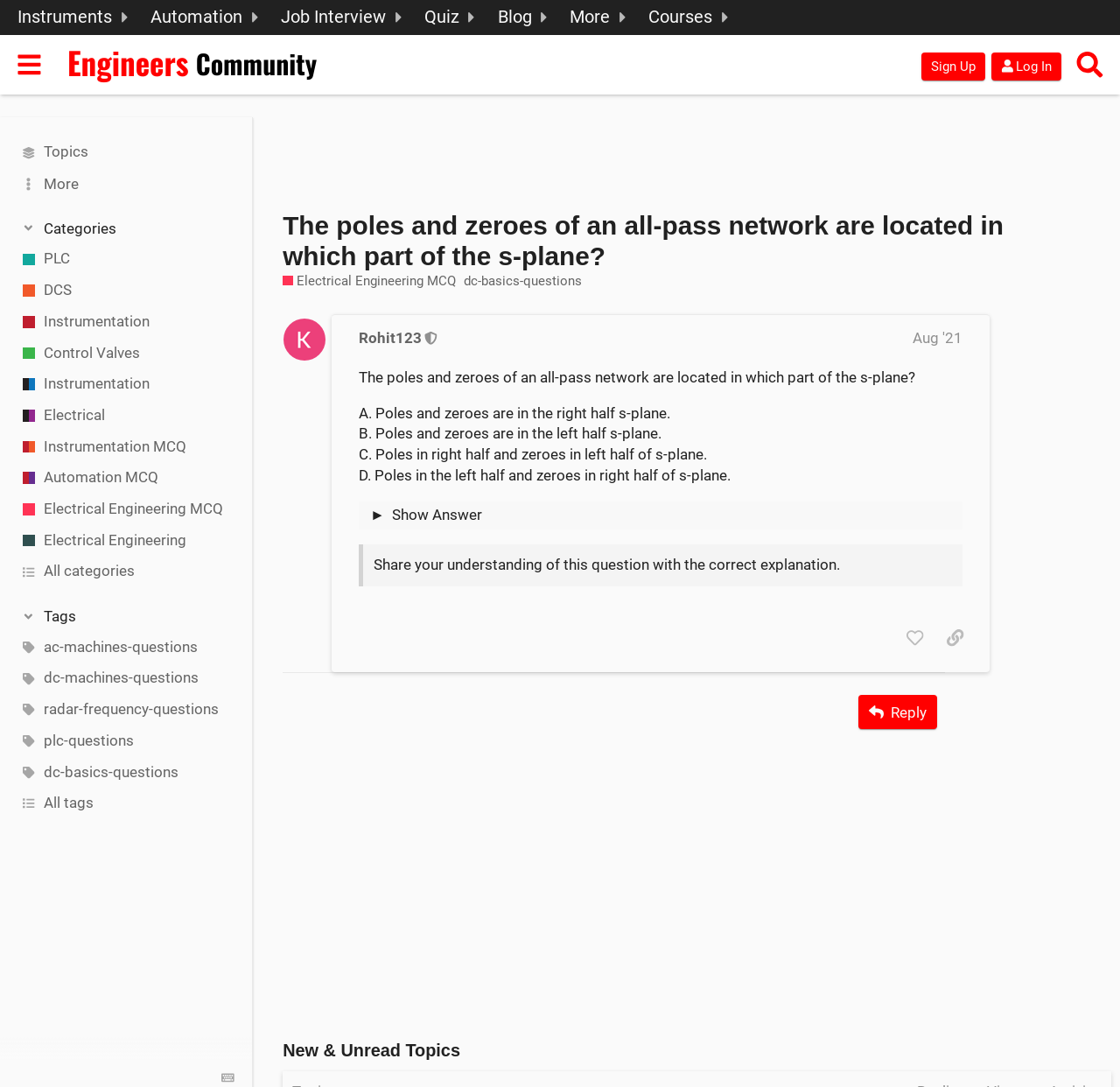Predict the bounding box coordinates for the UI element described as: "All tags". The coordinates should be four float numbers between 0 and 1, presented as [left, top, right, bottom].

[0.0, 0.725, 0.225, 0.754]